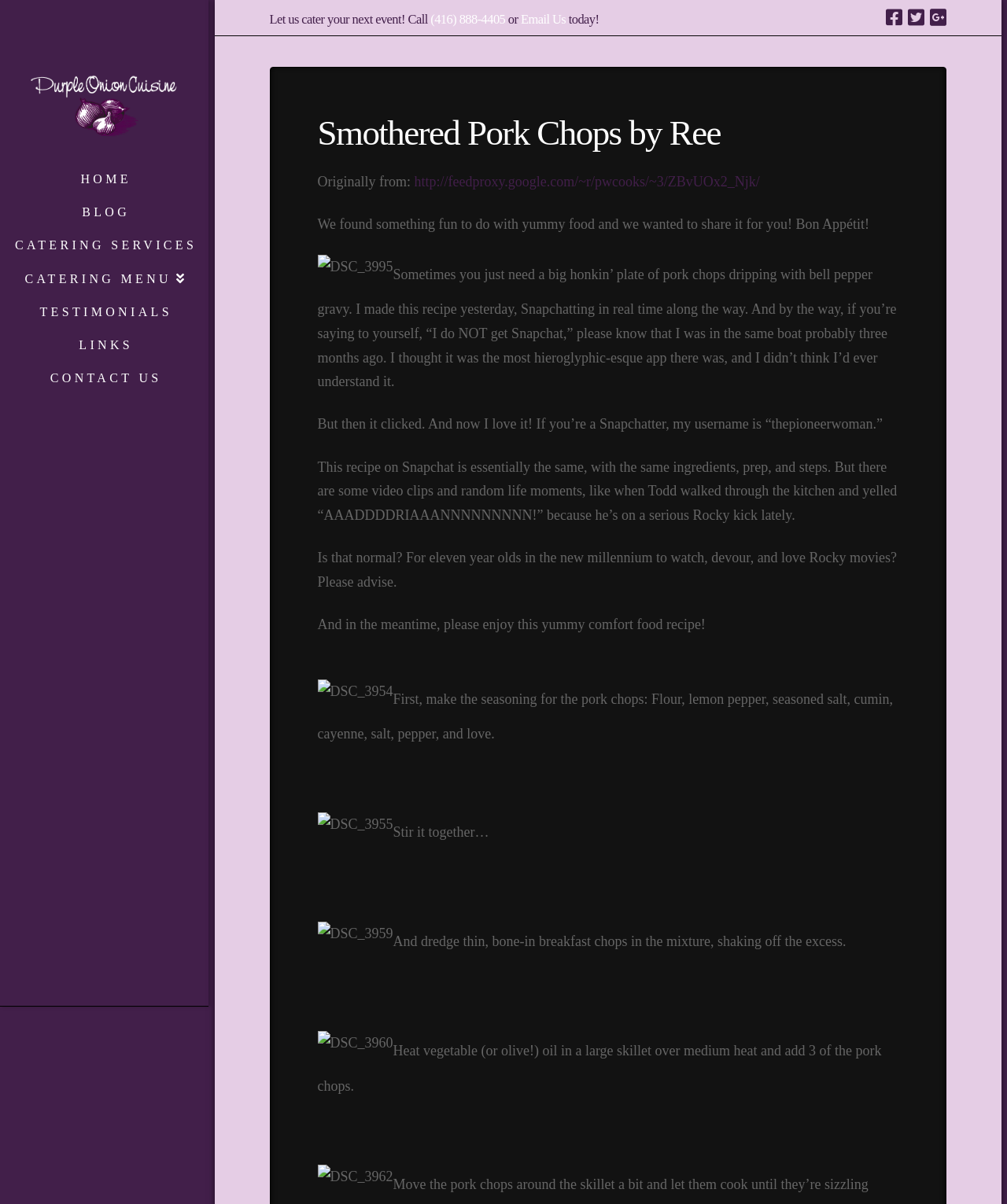What is the type of oil recommended for cooking the pork chops?
Using the screenshot, give a one-word or short phrase answer.

Vegetable or olive oil